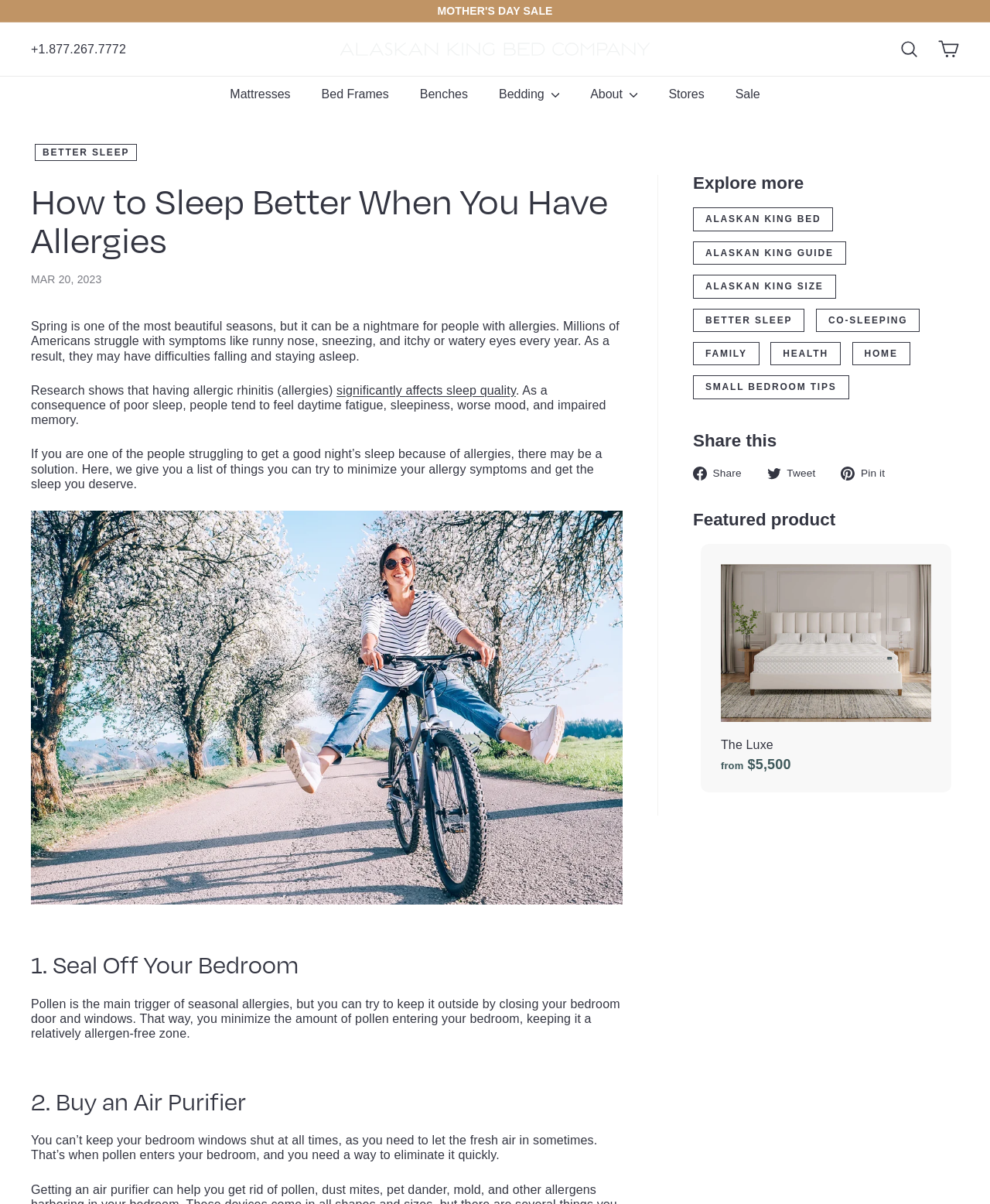Locate the bounding box coordinates of the item that should be clicked to fulfill the instruction: "Search for something".

[0.898, 0.022, 0.938, 0.06]